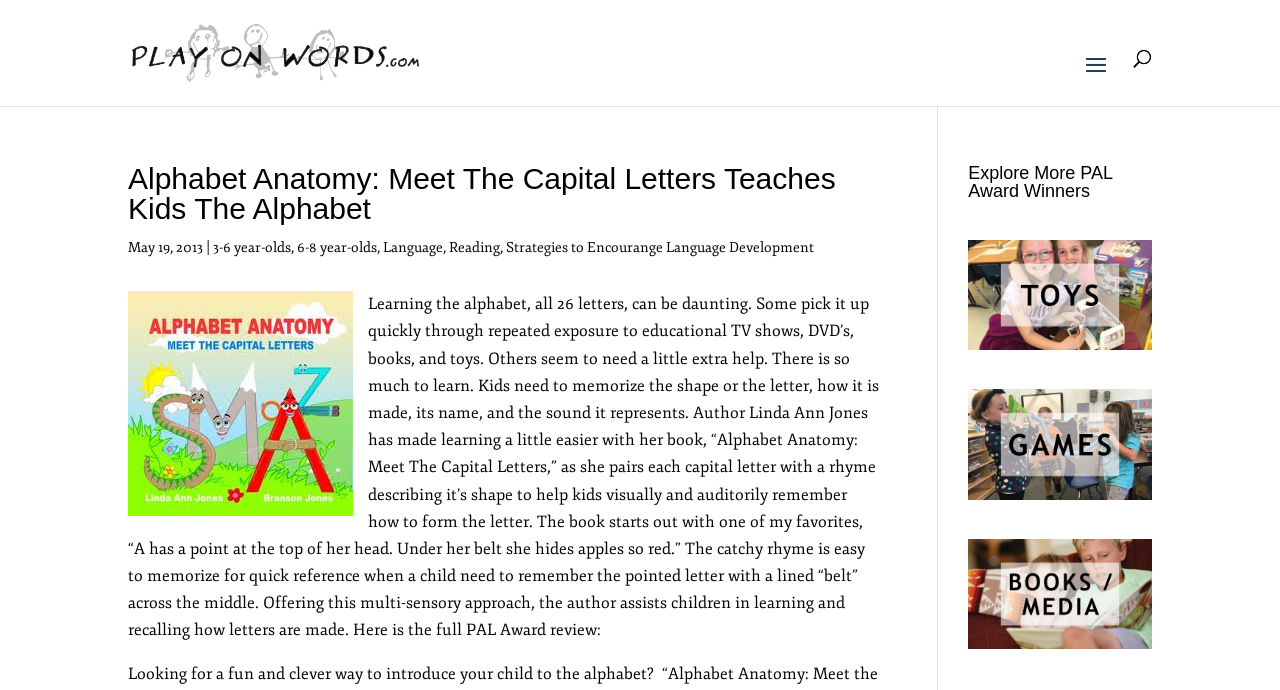Specify the bounding box coordinates of the area that needs to be clicked to achieve the following instruction: "Click on the 'Play on Words' link".

[0.103, 0.063, 0.329, 0.087]